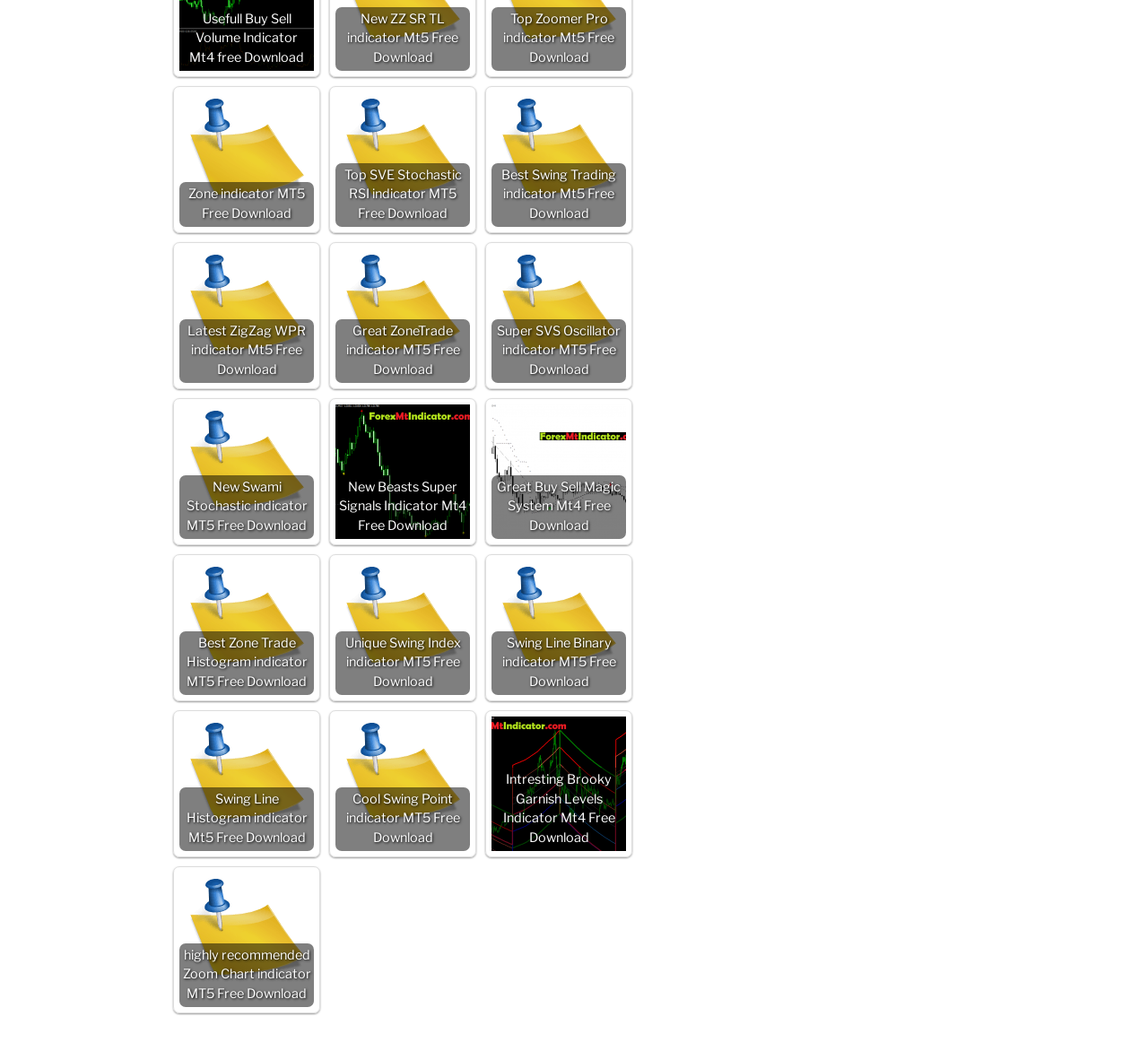Are all indicators available for MT5?
Please provide a comprehensive answer based on the visual information in the image.

I found that some indicators have 'Mt4' in their name, indicating that they are available for MT4, not MT5. Therefore, not all indicators are available for MT5.